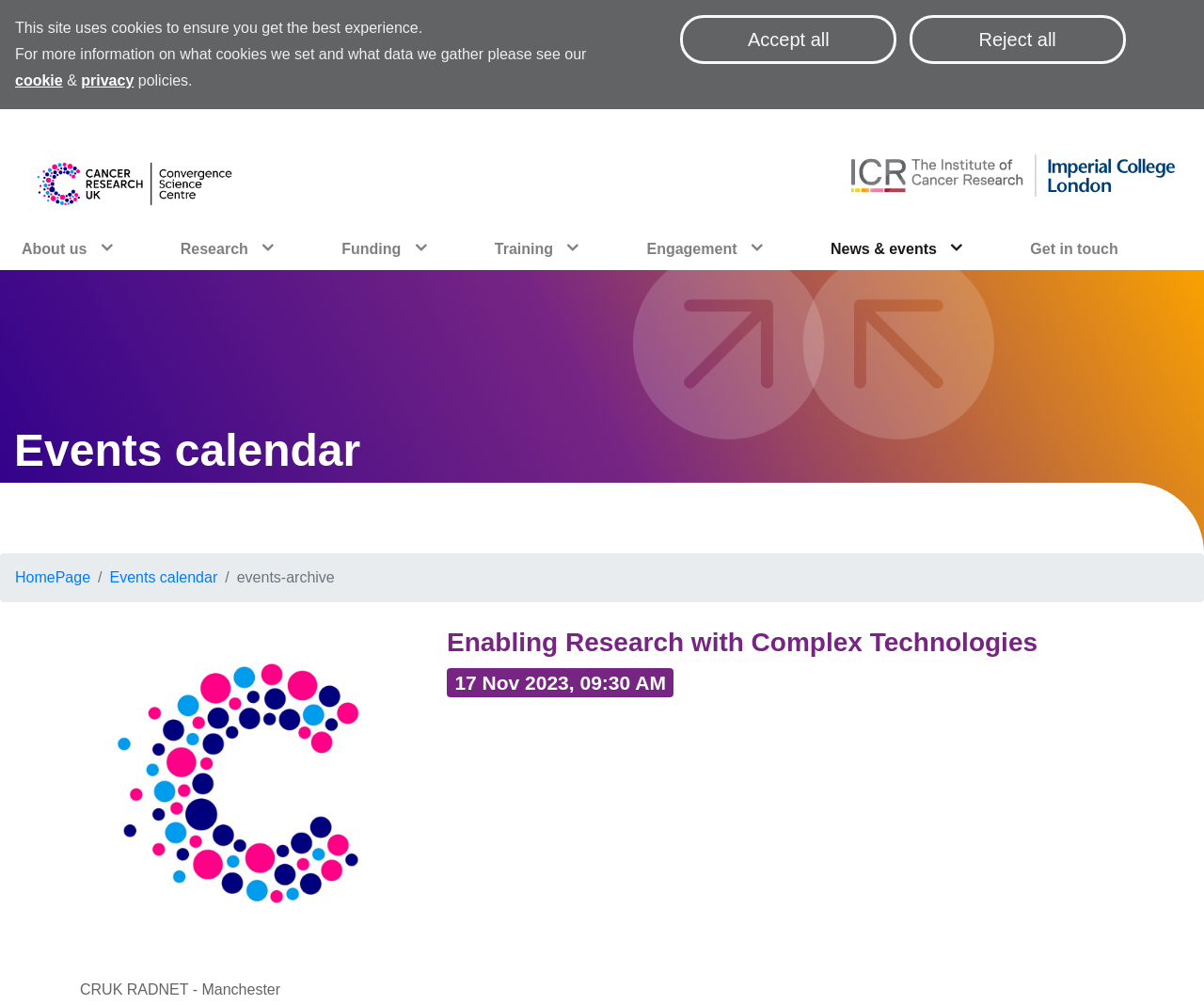Find the coordinates for the bounding box of the element with this description: "Accept all".

[0.565, 0.015, 0.745, 0.064]